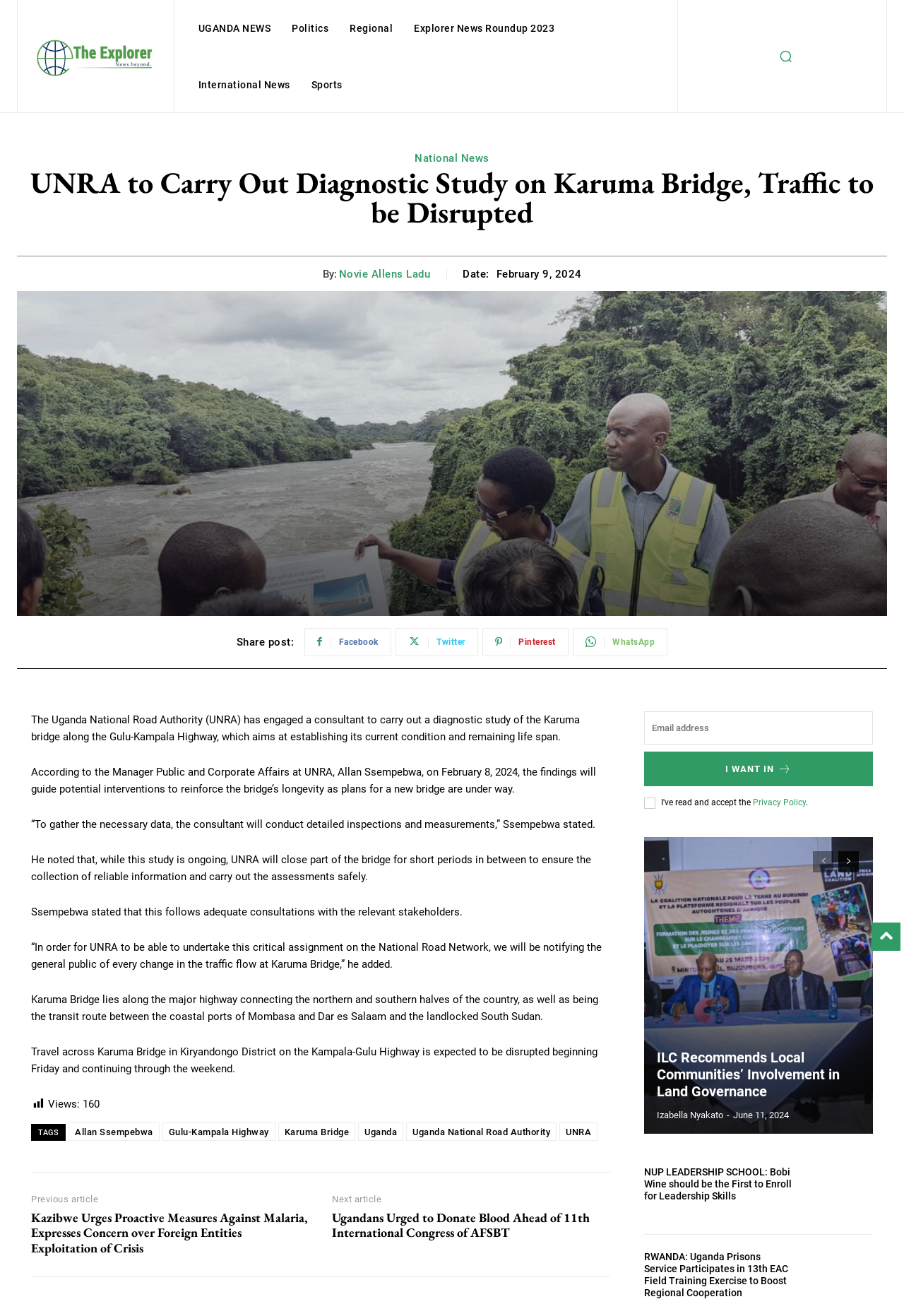Give a comprehensive overview of the webpage, including key elements.

The webpage is about news articles, specifically featuring a main article titled "UNRA to Carry Out Diagnostic Study on Karuma Bridge, Traffic to be Disrupted" with a brief summary of the article below the title. The article discusses the Uganda National Road Authority's (UNRA) plans to conduct a diagnostic study on the Karuma bridge along the Gulu-Kampala Highway.

At the top of the page, there is a logo on the left and a navigation menu with links to "UGANDA NEWS", "Politics", "Regional", "Explorer News Roundup 2023", "International News", and "Sports". A search button is located on the right side of the navigation menu.

Below the navigation menu, there is a heading with the title of the main article, followed by the author's name, "Novie Allens Ladu", and the date, "February 9, 2024". The article is divided into several paragraphs, describing the purpose of the study, the methodology, and the potential impact on traffic.

On the right side of the article, there are social media sharing links, including Facebook, Twitter, Pinterest, and WhatsApp. Below the article, there are links to related articles, including "Kazibwe Urges Proactive Measures Against Malaria, Expresses Concern over Foreign Entities Exploitation of Crisis" and "Ugandans Urged to Donate Blood Ahead of 11th International Congress of AFSBT".

Further down the page, there are more news articles, including "ILC Recommends Local Communities’ Involvement in Land Governance", "NUP LEADERSHIP SCHOOL: Bobi Wine should be the First to Enroll for Leadership Skills", and "RWANDA: Uganda Prisons Service Participates in 13th EAC Field Training Exercise to Boost Regional Cooperation". Each article has a heading, a brief summary, and a link to read more.

At the bottom of the page, there are links to "prev-page" and "next-page" for pagination, as well as a textbox to enter an email address and a button to subscribe to a newsletter. There are also links to "Privacy Policy" and other related articles.